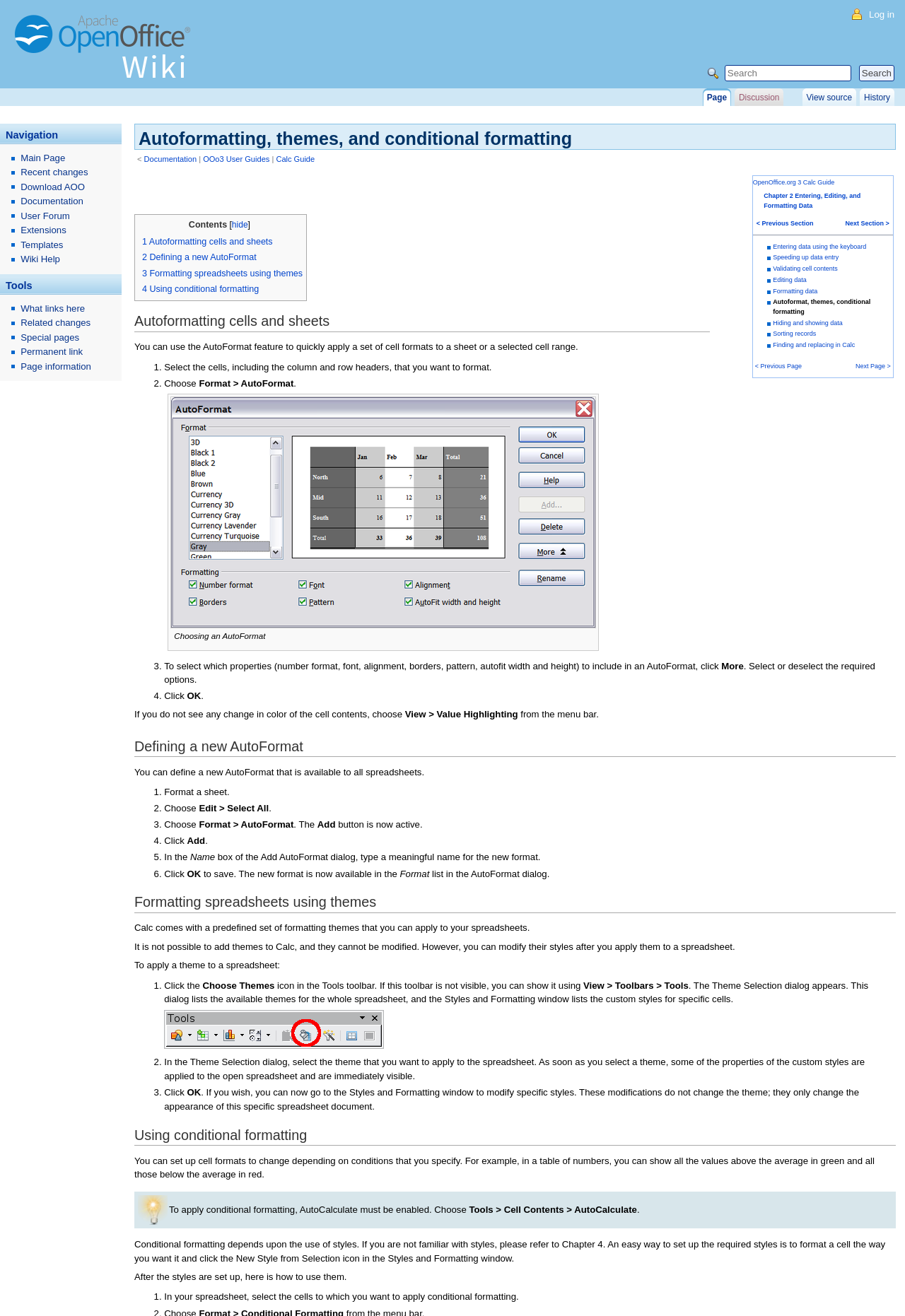What is the purpose of the 'Add' button in the AutoFormat dialog?
From the screenshot, provide a brief answer in one word or phrase.

Add new format